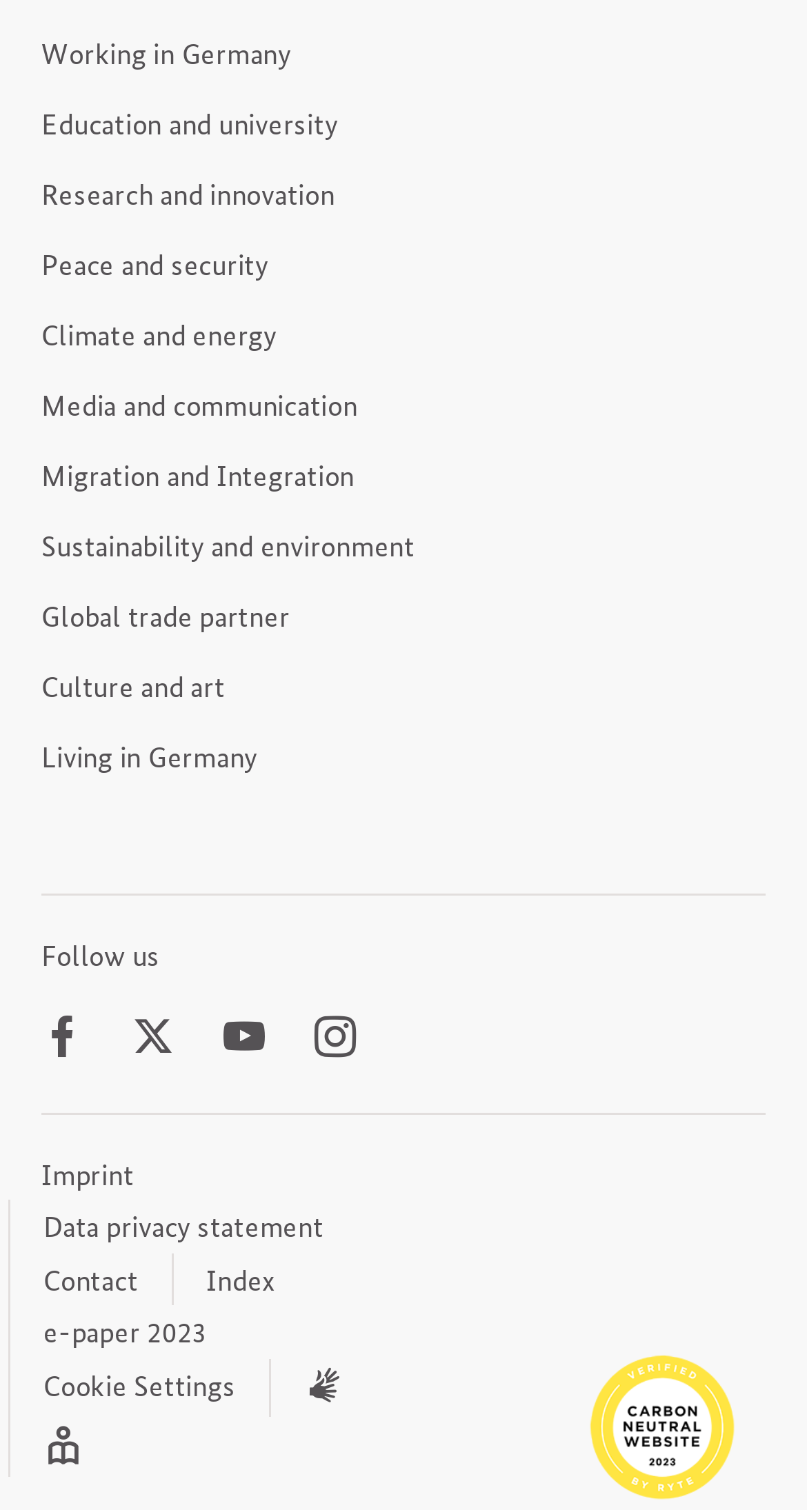Reply to the question with a single word or phrase:
What is the topic of the first link?

Working in Germany